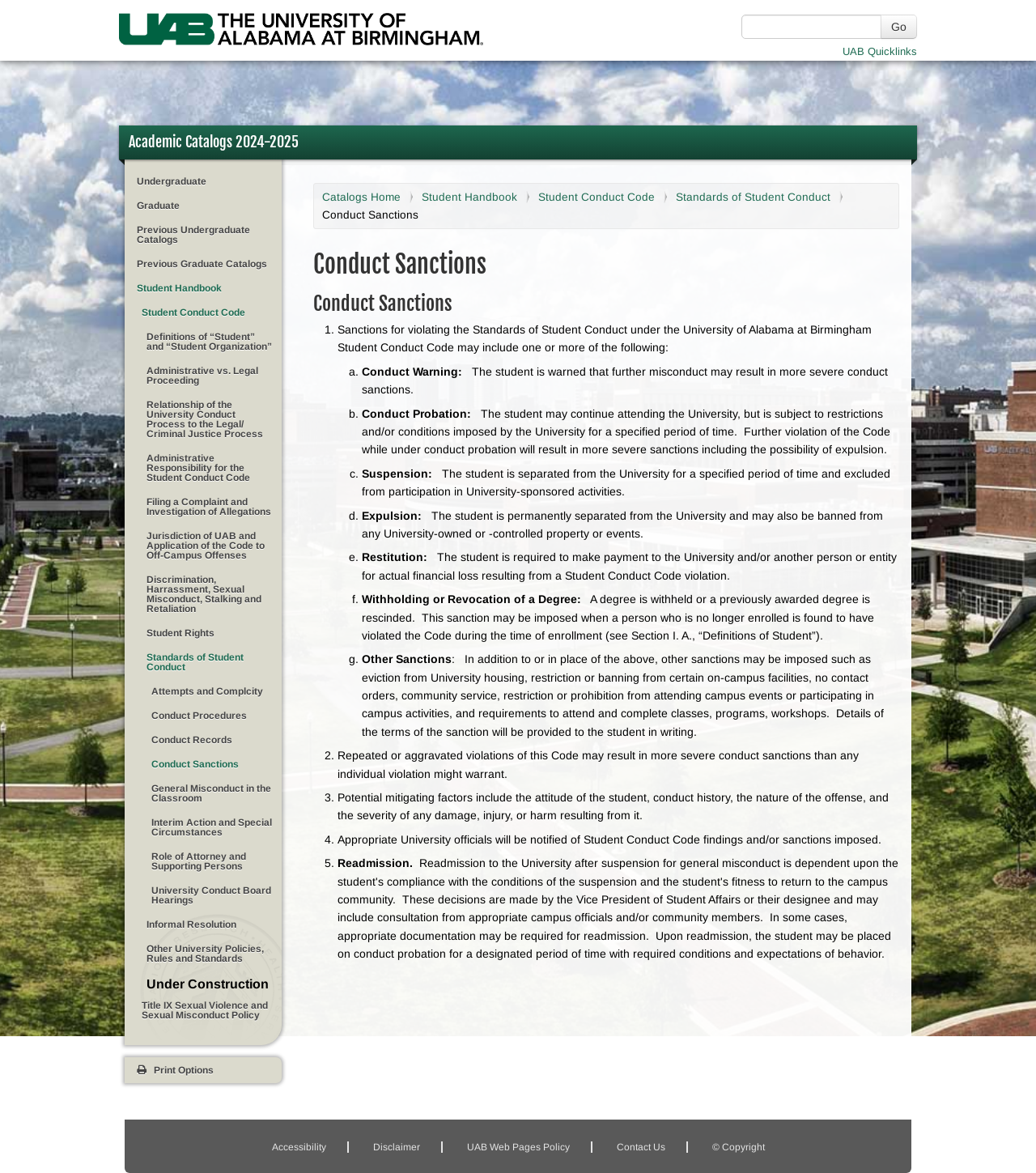What is the purpose of the search bar?
Refer to the image and offer an in-depth and detailed answer to the question.

I found the answer by looking at the search bar and its location on the webpage, which suggests that it is used to search the catalog, and the 'Go' button next to it reinforces this idea.